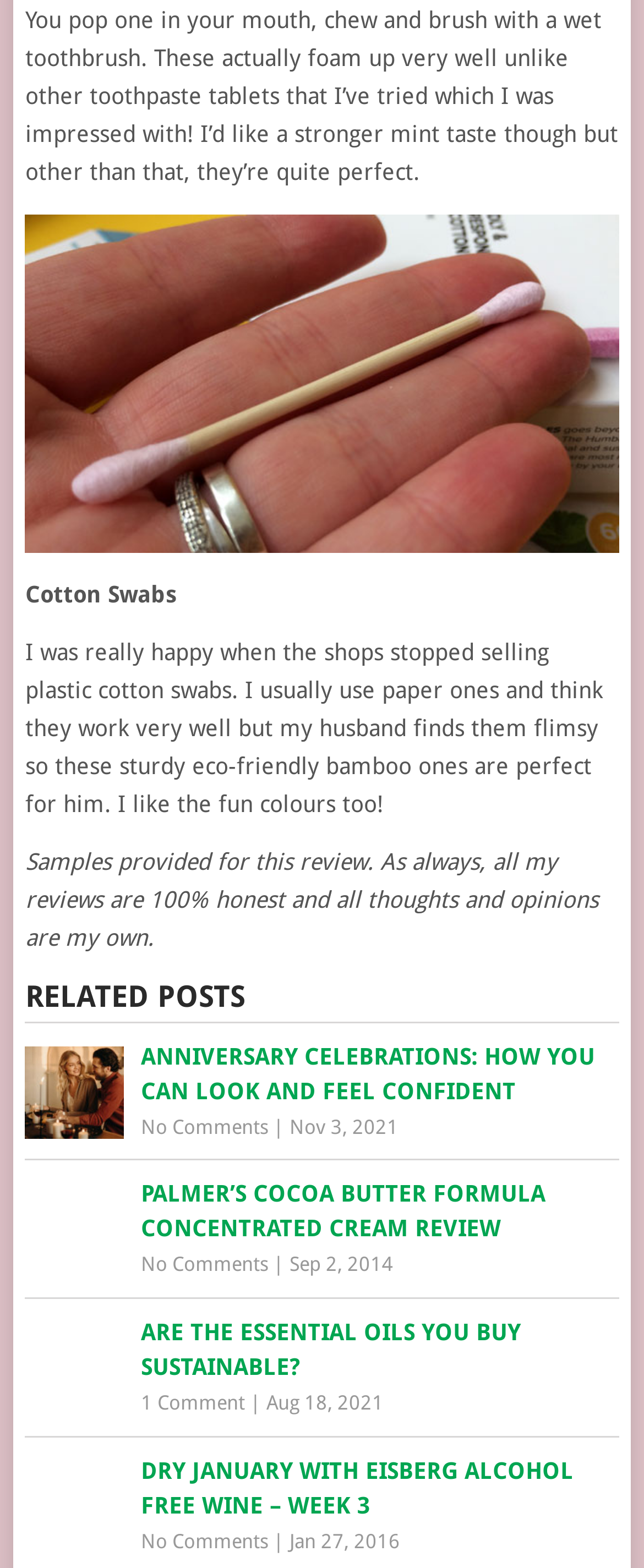Please provide a detailed answer to the question below by examining the image:
What is the topic of the first review?

The first review on the webpage is about eco-friendly dental products from The Humble Co., as indicated by the text 'The Humble Co. Eco Friendly Dental Products Review A Mum Reviews' and the corresponding image.